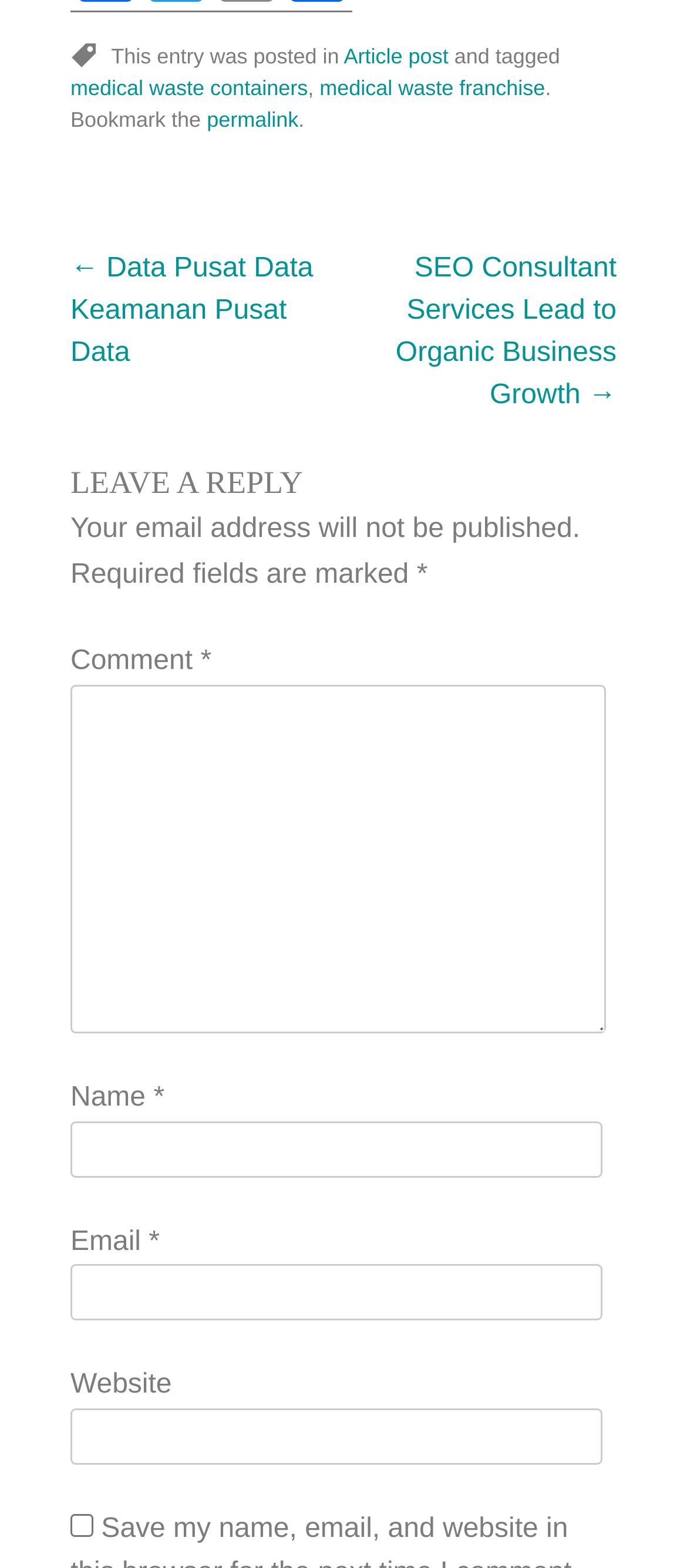Find the bounding box coordinates of the element to click in order to complete this instruction: "Visit the medical waste containers page". The bounding box coordinates must be four float numbers between 0 and 1, denoted as [left, top, right, bottom].

[0.103, 0.049, 0.448, 0.064]